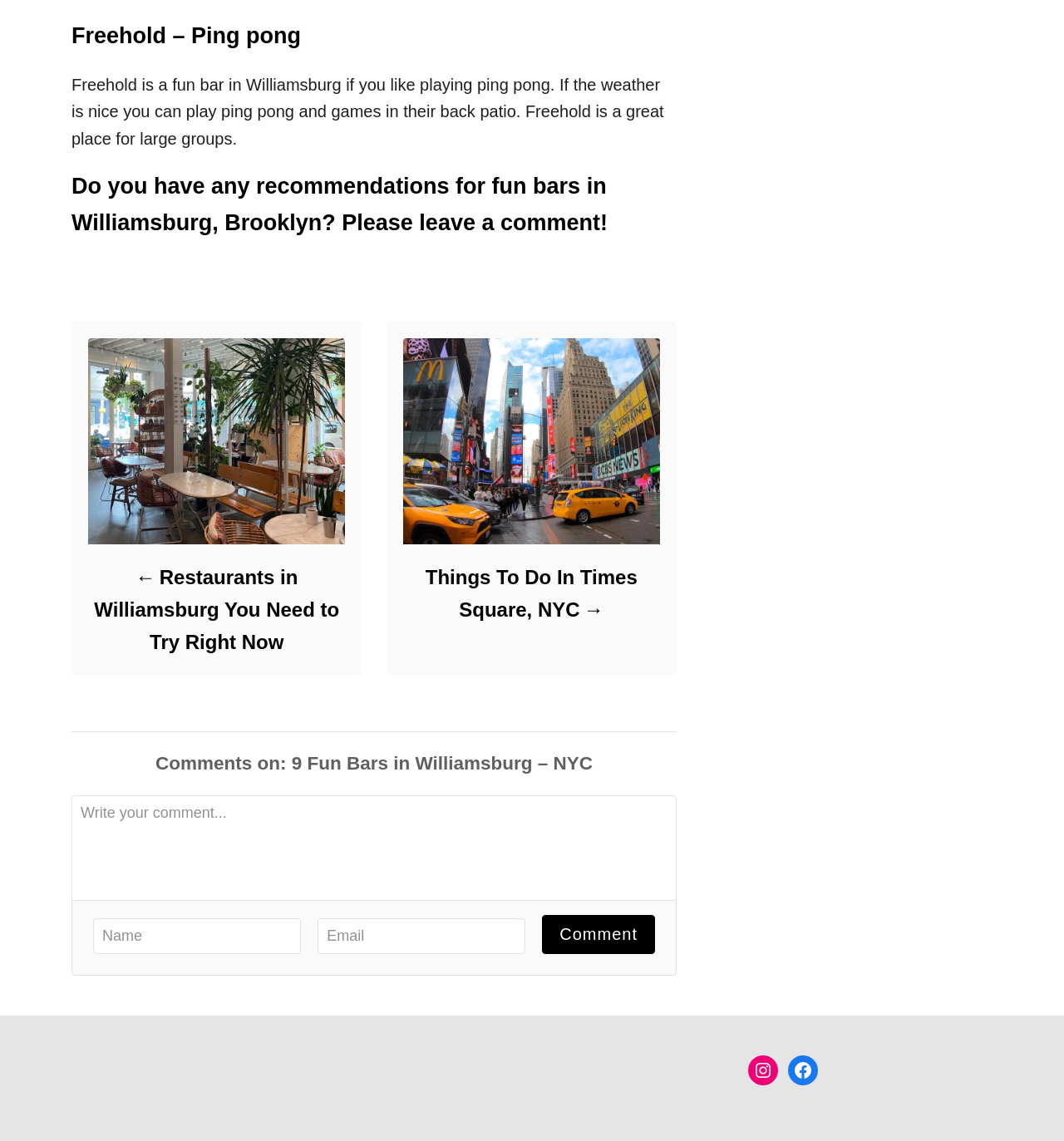Can you find the bounding box coordinates for the element to click on to achieve the instruction: "Visit the 'Restaurants in Williamsburg You Need to Try Right Now' post"?

[0.083, 0.491, 0.325, 0.577]